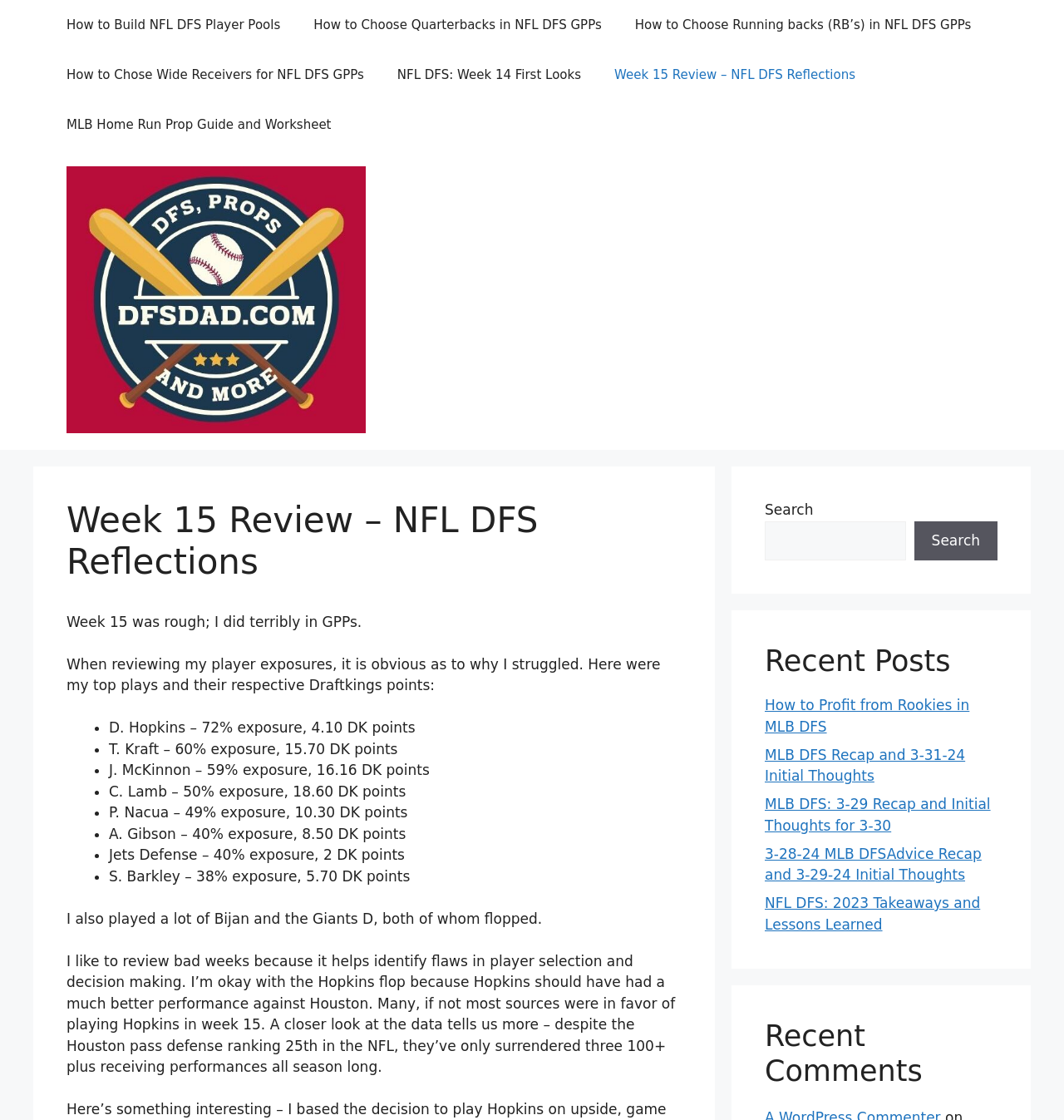How many 100+ plus receiving performances has the Houston pass defense surrendered all season long?
Using the information presented in the image, please offer a detailed response to the question.

The author analyzes the data and finds that despite the Houston pass defense ranking 25th in the NFL, they've only surrendered three 100+ plus receiving performances all season long.